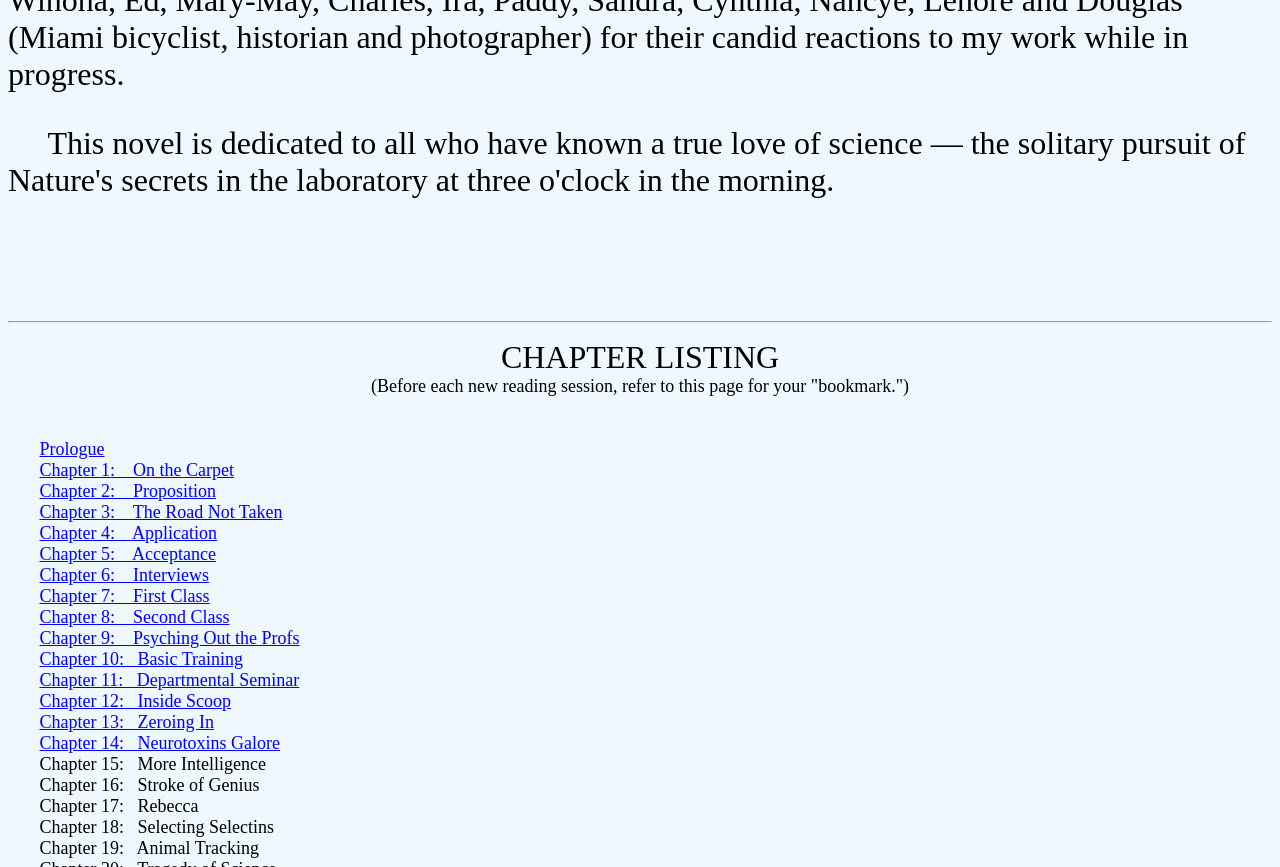Please give a concise answer to this question using a single word or phrase: 
What is the pattern of chapter titles?

Chapter number and title